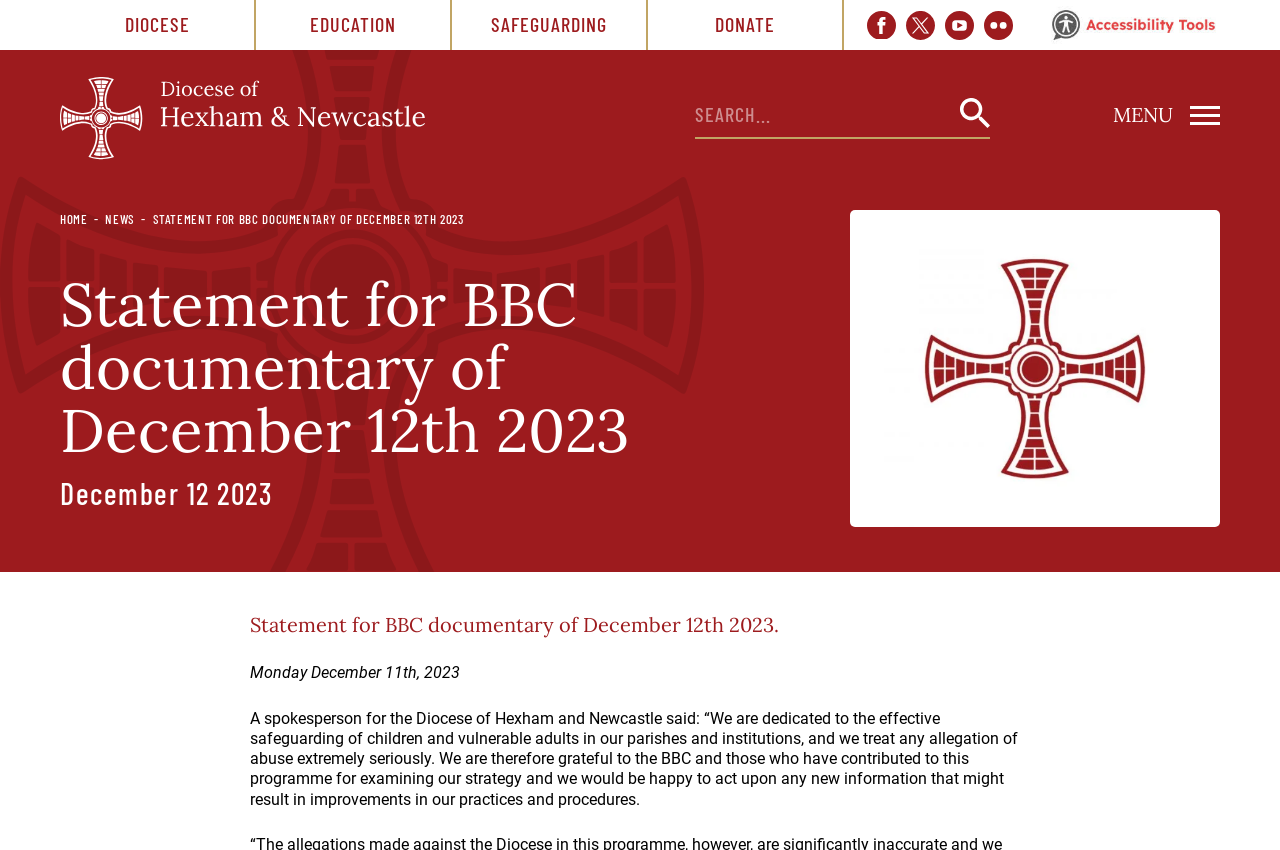Using the webpage screenshot and the element description parent_node: Search, determine the bounding box coordinates. Specify the coordinates in the format (top-left x, top-left y, bottom-right x, bottom-right y) with values ranging from 0 to 1.

[0.047, 0.091, 0.332, 0.191]